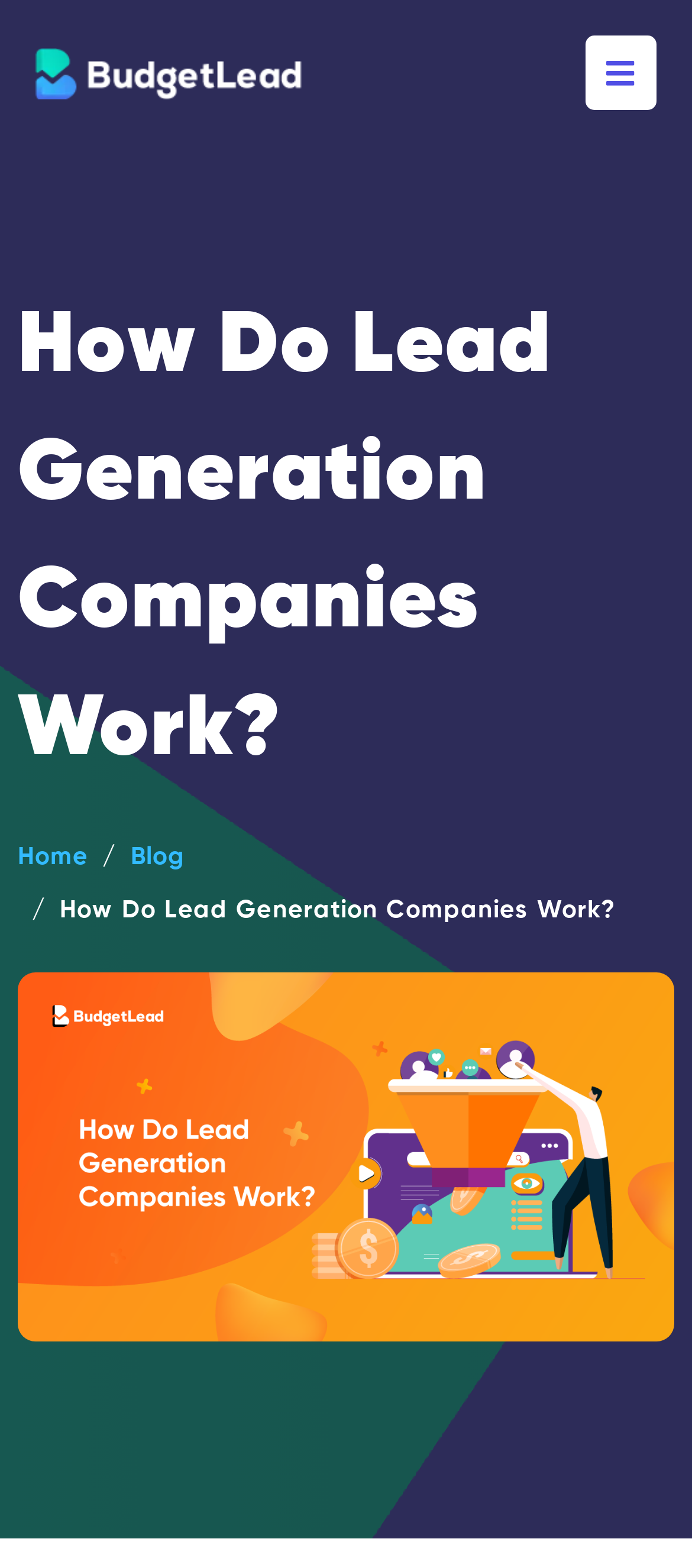Please reply to the following question with a single word or a short phrase:
How many headings are on the webpage?

1